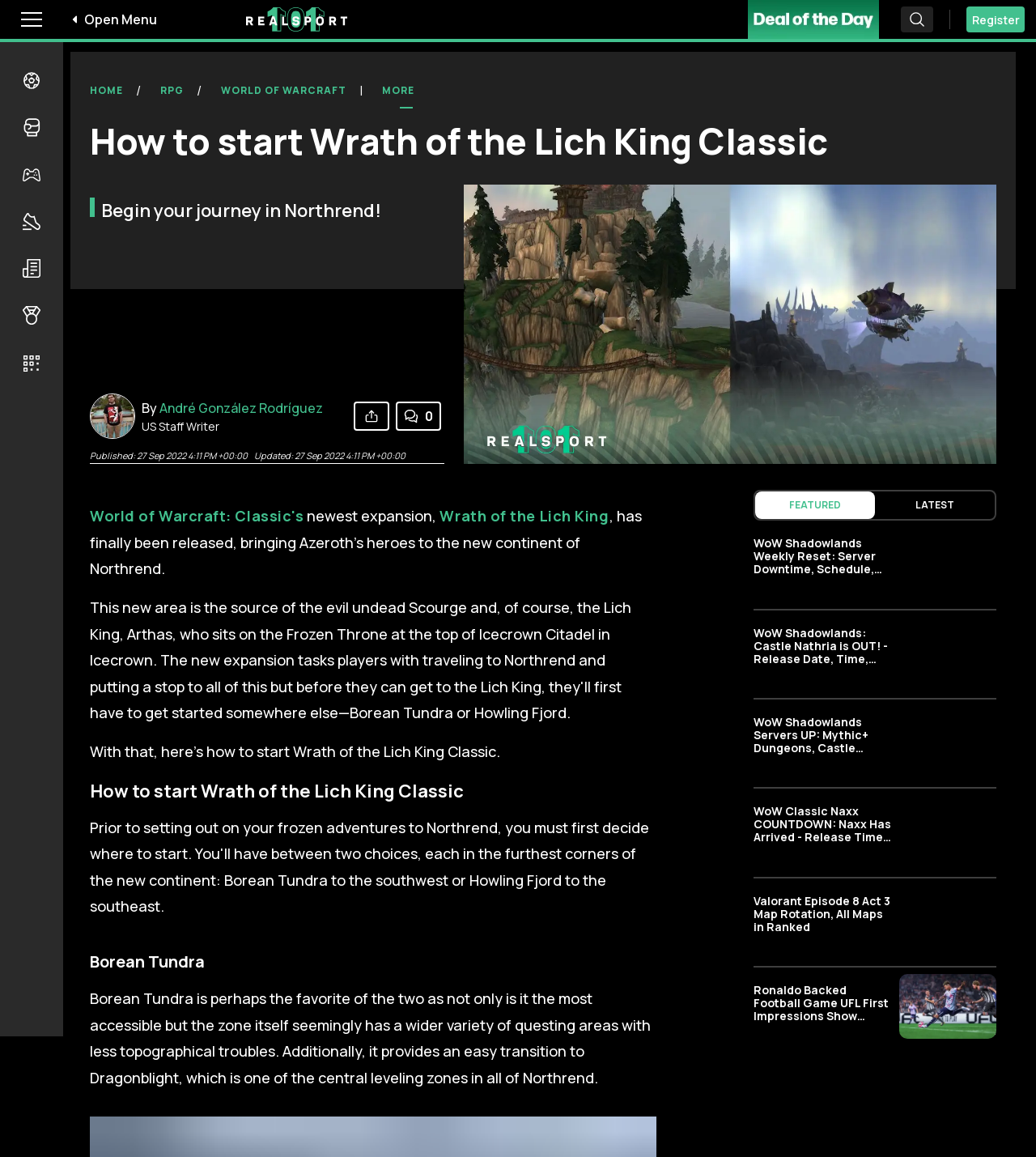Please indicate the bounding box coordinates of the element's region to be clicked to achieve the instruction: "Search for articles". Provide the coordinates as four float numbers between 0 and 1, i.e., [left, top, right, bottom].

[0.87, 0.006, 0.901, 0.028]